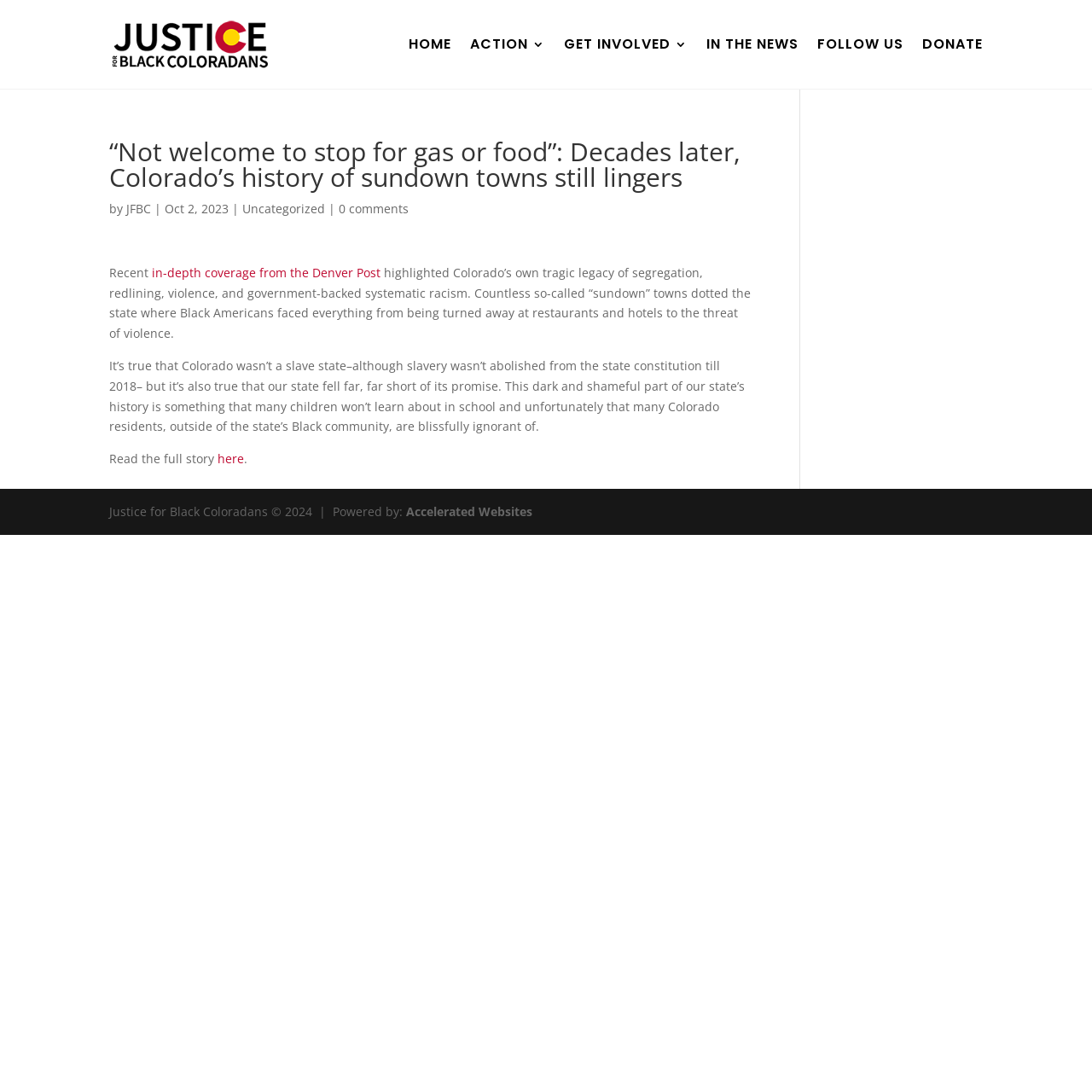Given the element description: "Accelerated Websites", predict the bounding box coordinates of the UI element it refers to, using four float numbers between 0 and 1, i.e., [left, top, right, bottom].

[0.372, 0.461, 0.488, 0.476]